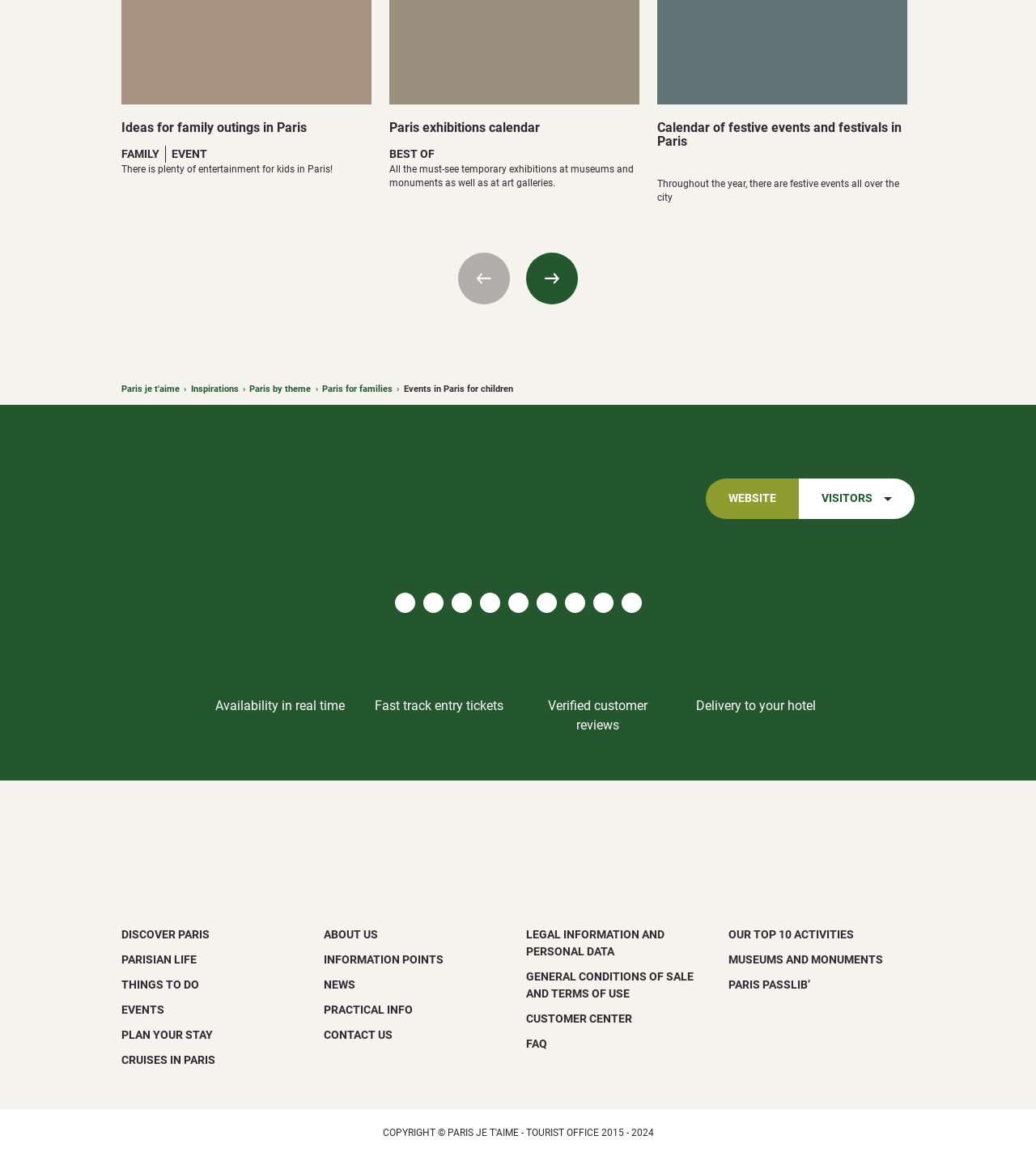Find the bounding box of the web element that fits this description: "Plan your stay".

[0.117, 0.889, 0.205, 0.9]